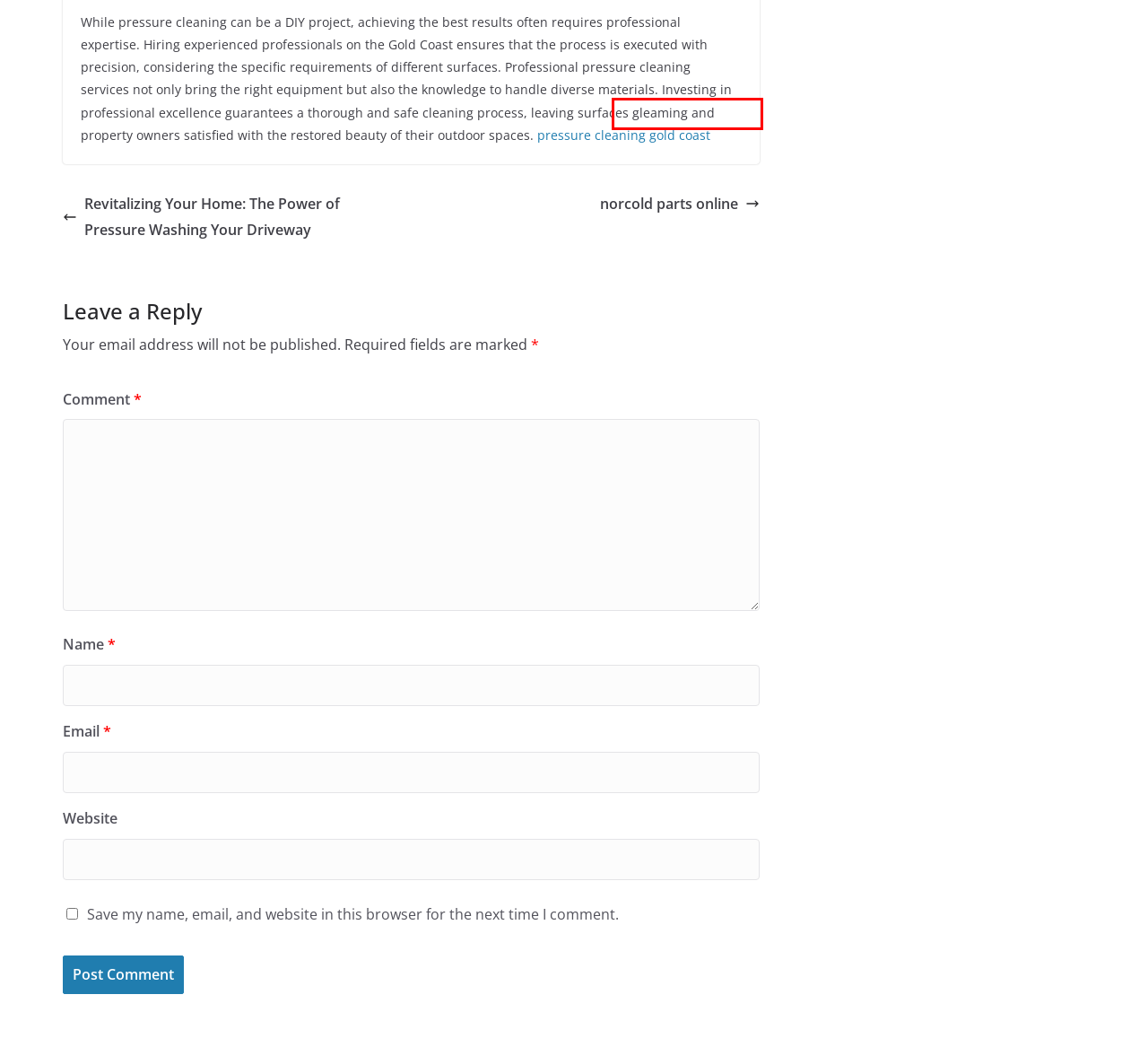You are given a webpage screenshot where a red bounding box highlights an element. Determine the most fitting webpage description for the new page that loads after clicking the element within the red bounding box. Here are the candidates:
A. ABOUT US - stannswarehouse
B. norcold parts online
C. NAGA888: Link Slot Gacor Hari Ini Dengan Winrate Tertinggi
D. SIGN UP - stannswarehouse
E. Pressure Cleaning Gold Coast
F. CONTACT US - stannswarehouse
G. Blog Tool, Publishing Platform, and CMS – WordPress.org
H. Revitalizing Your Home: The Power of Pressure Washing Your Driveway

B